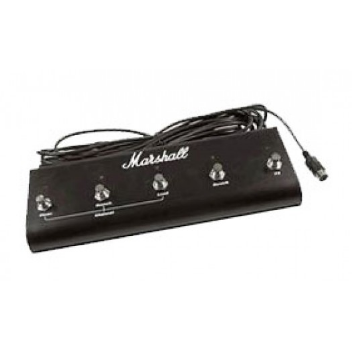How many ways can the footswitch control?
Please ensure your answer to the question is detailed and covers all necessary aspects.

The product is part of the 'Footswitch Marshall TSL 5 way' line, which suggests that the footswitch can control five different settings or channels.